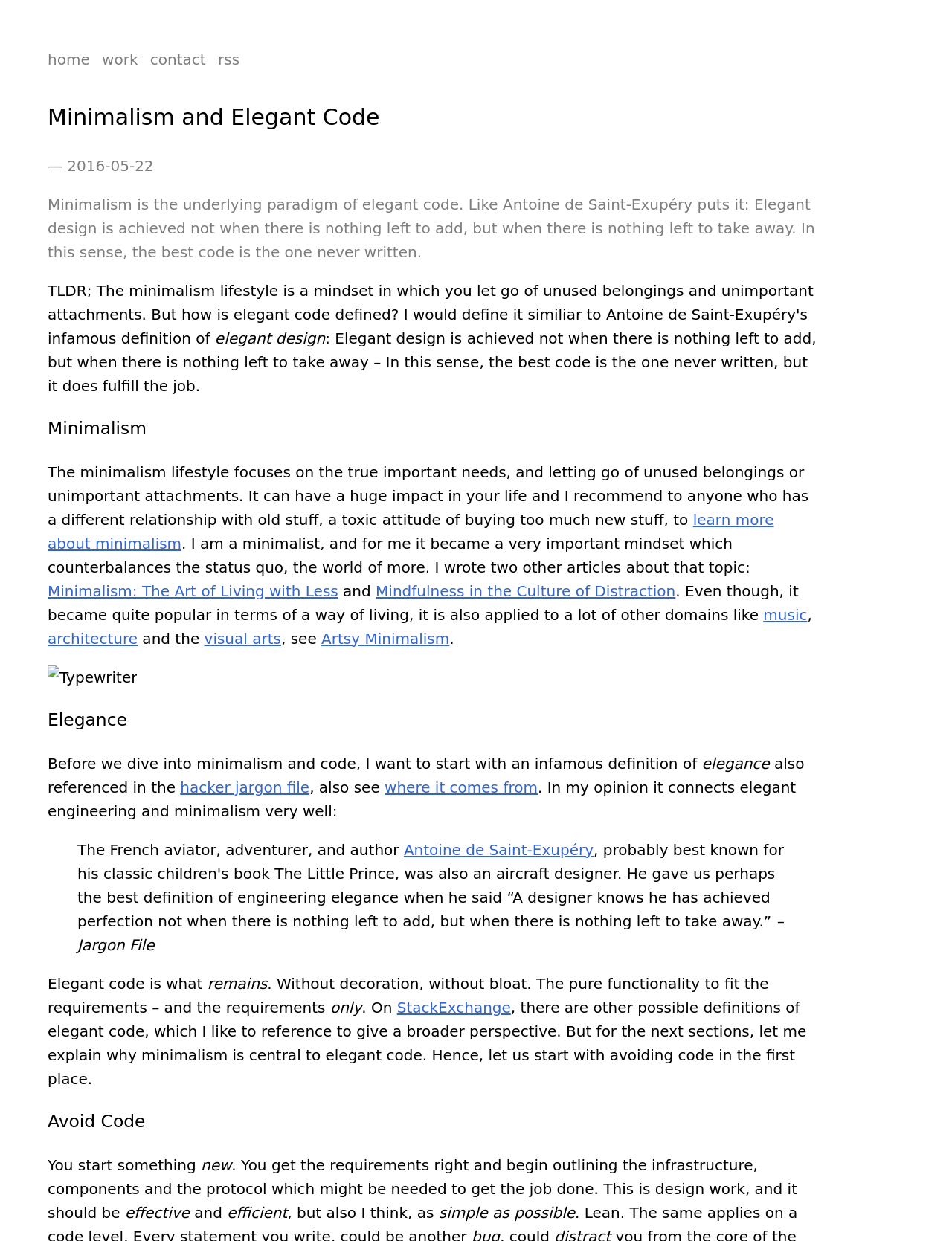Respond to the following query with just one word or a short phrase: 
What is the link related to the 'hacker jargon file'?

hacker jargon file